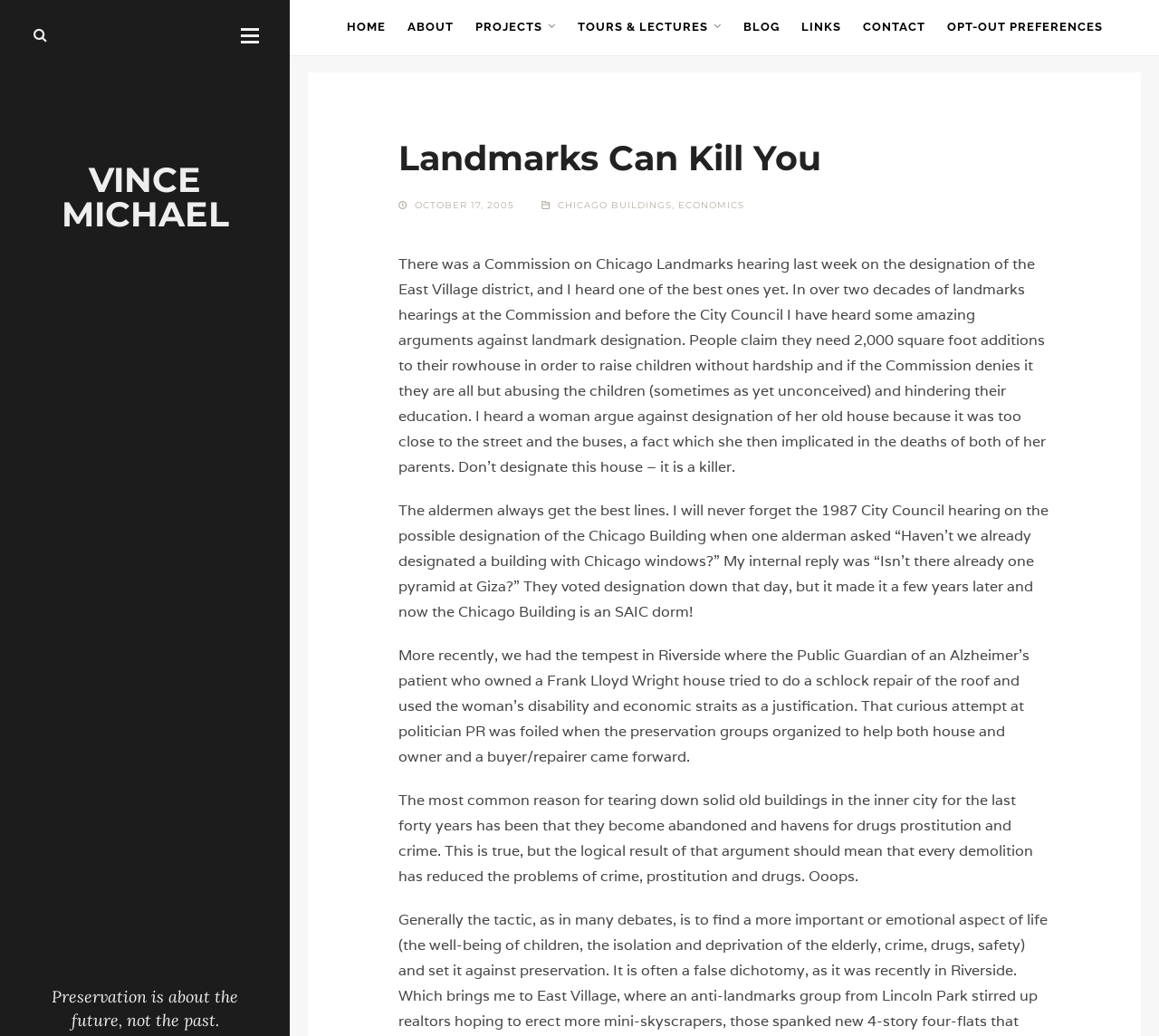Identify the bounding box coordinates necessary to click and complete the given instruction: "Click the 'Landmarks Can Kill You' link".

[0.344, 0.132, 0.709, 0.173]